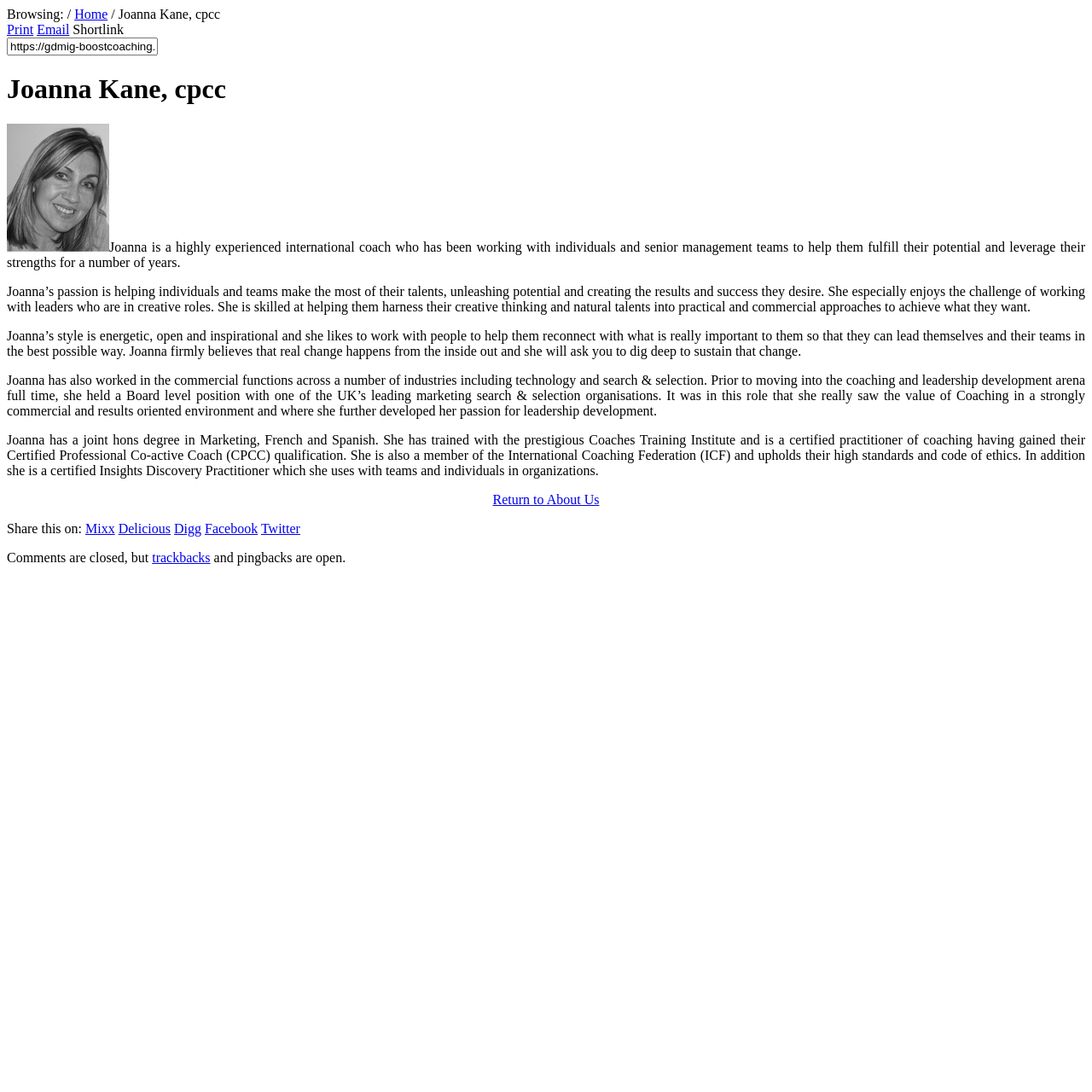Find the bounding box coordinates of the element's region that should be clicked in order to follow the given instruction: "Contact EURING". The coordinates should consist of four float numbers between 0 and 1, i.e., [left, top, right, bottom].

None